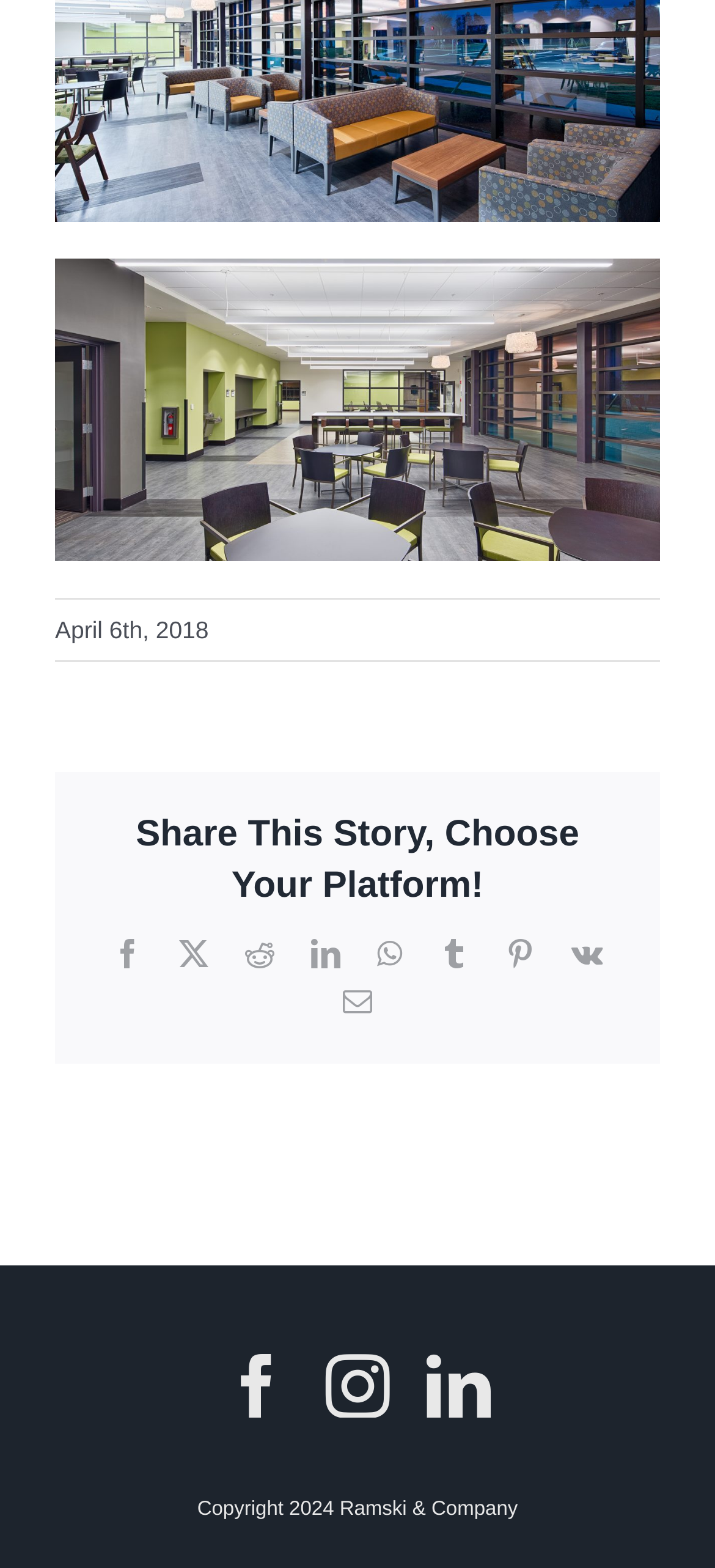What is the last social media platform listed?
Offer a detailed and exhaustive answer to the question.

I looked at the list of social media platforms available for sharing and found that the last one listed is 'Email', which is represented by the link element with bounding box coordinates [0.479, 0.629, 0.521, 0.648].